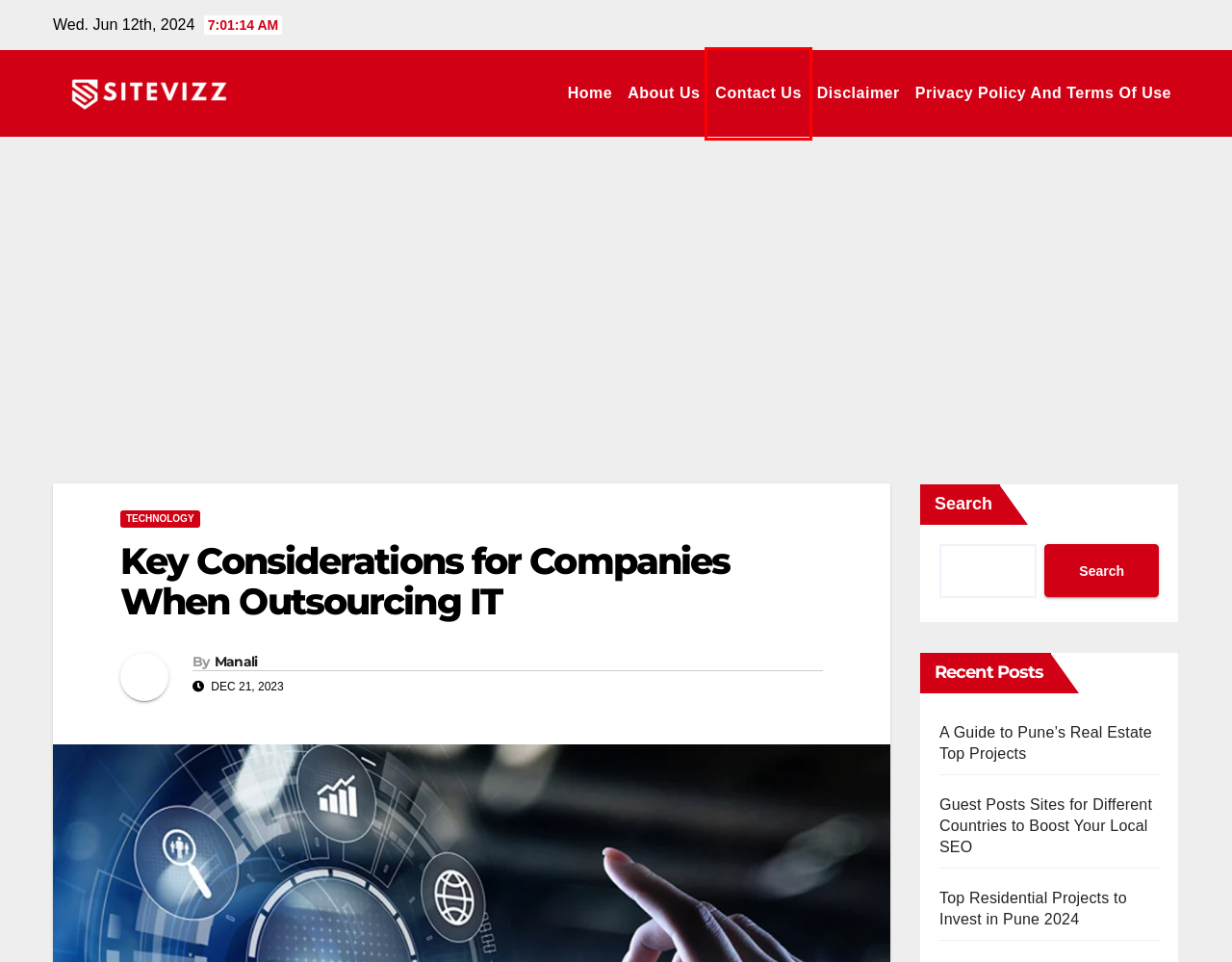You are given a screenshot of a webpage within which there is a red rectangle bounding box. Please choose the best webpage description that matches the new webpage after clicking the selected element in the bounding box. Here are the options:
A. Contact Us - SiteVizz
B. Privacy Policy and Terms of Use - SiteVizz
C. Manali, Author at SiteVizz
D. About Us - SiteVizz
E. A Guide to Pune's Real Estate Top Projects - SiteVizz
F. Top Residential Projects to Invest in Pune 2024 - SiteVizz
G. Technology Archives - SiteVizz
H. Guest Posts Sites for Different Countries to Boost Your Local SEO - SiteVizz

A